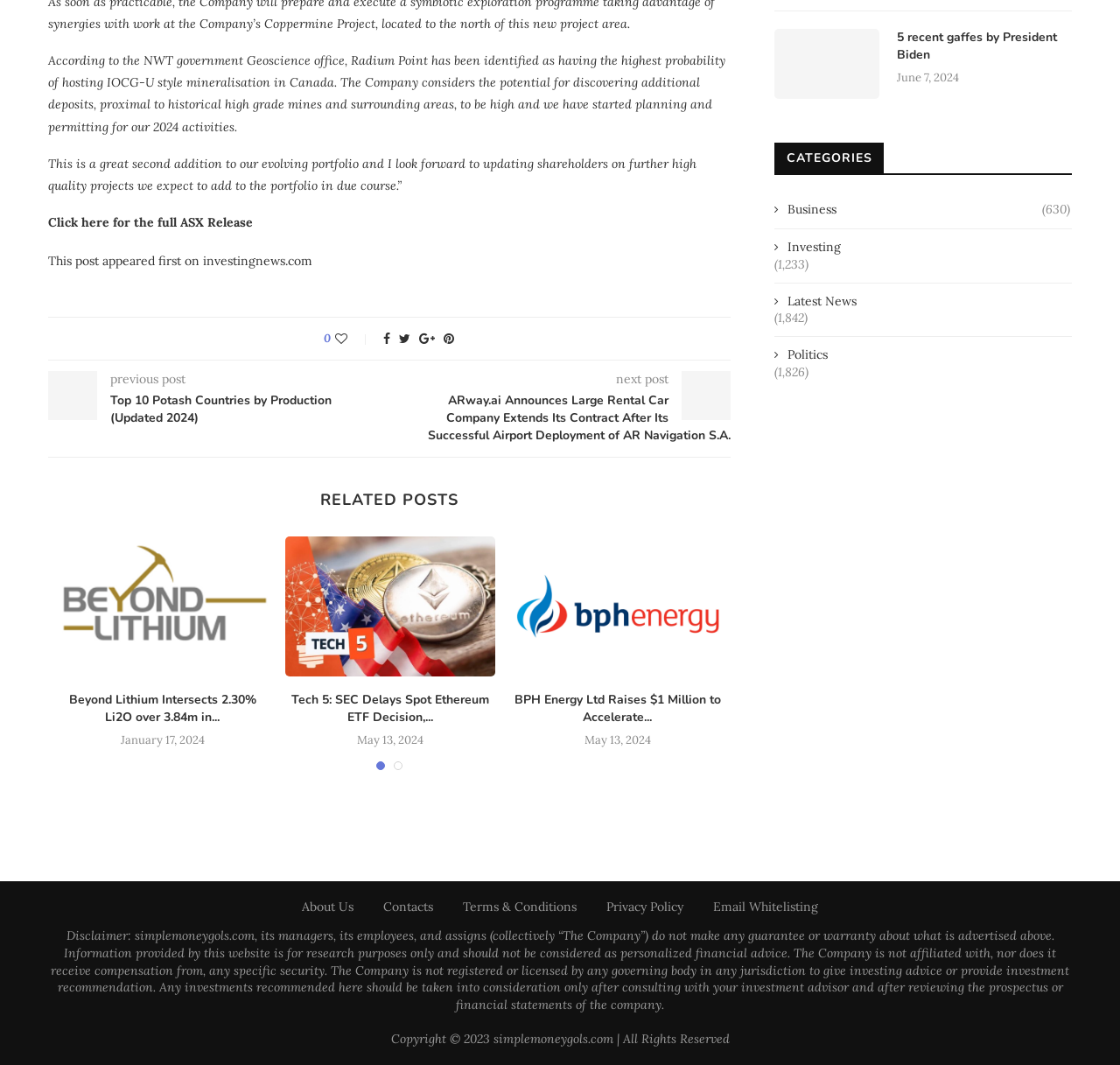Look at the image and write a detailed answer to the question: 
What is the topic of the article?

The topic of the article is Radium Point, which is mentioned in the first paragraph as having the highest probability of hosting IOCG-U style mineralisation in Canada.